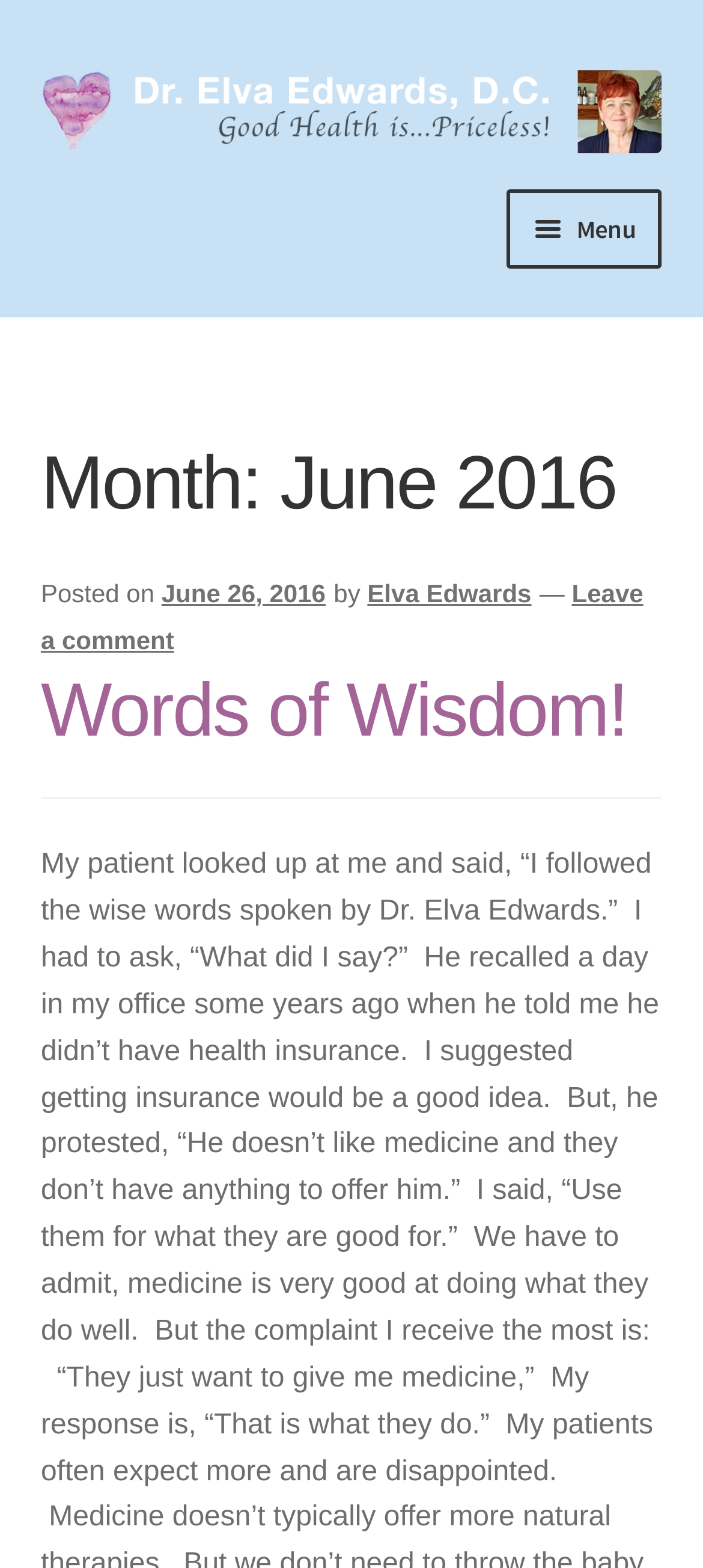Extract the main heading text from the webpage.

Month: June 2016